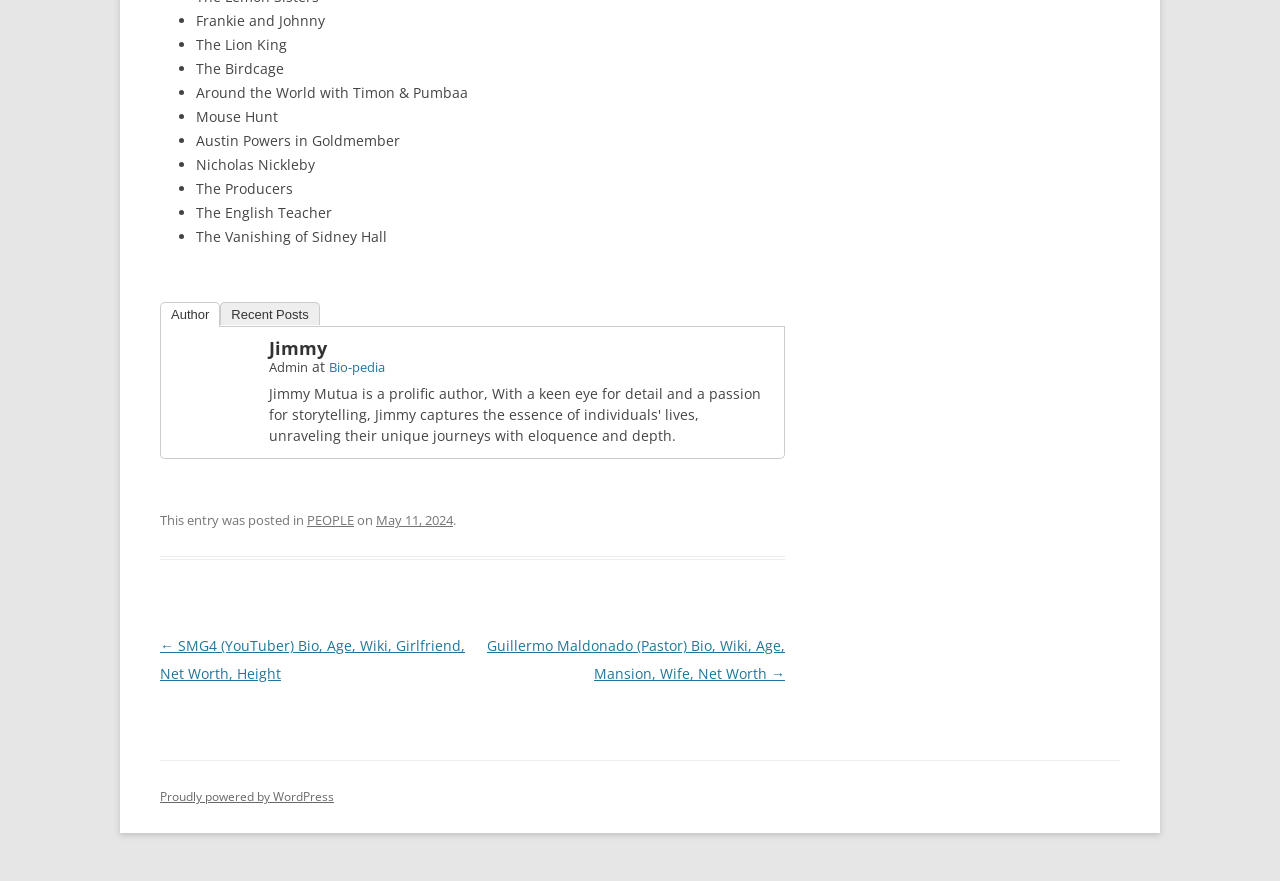How many list items are there? Analyze the screenshot and reply with just one word or a short phrase.

15